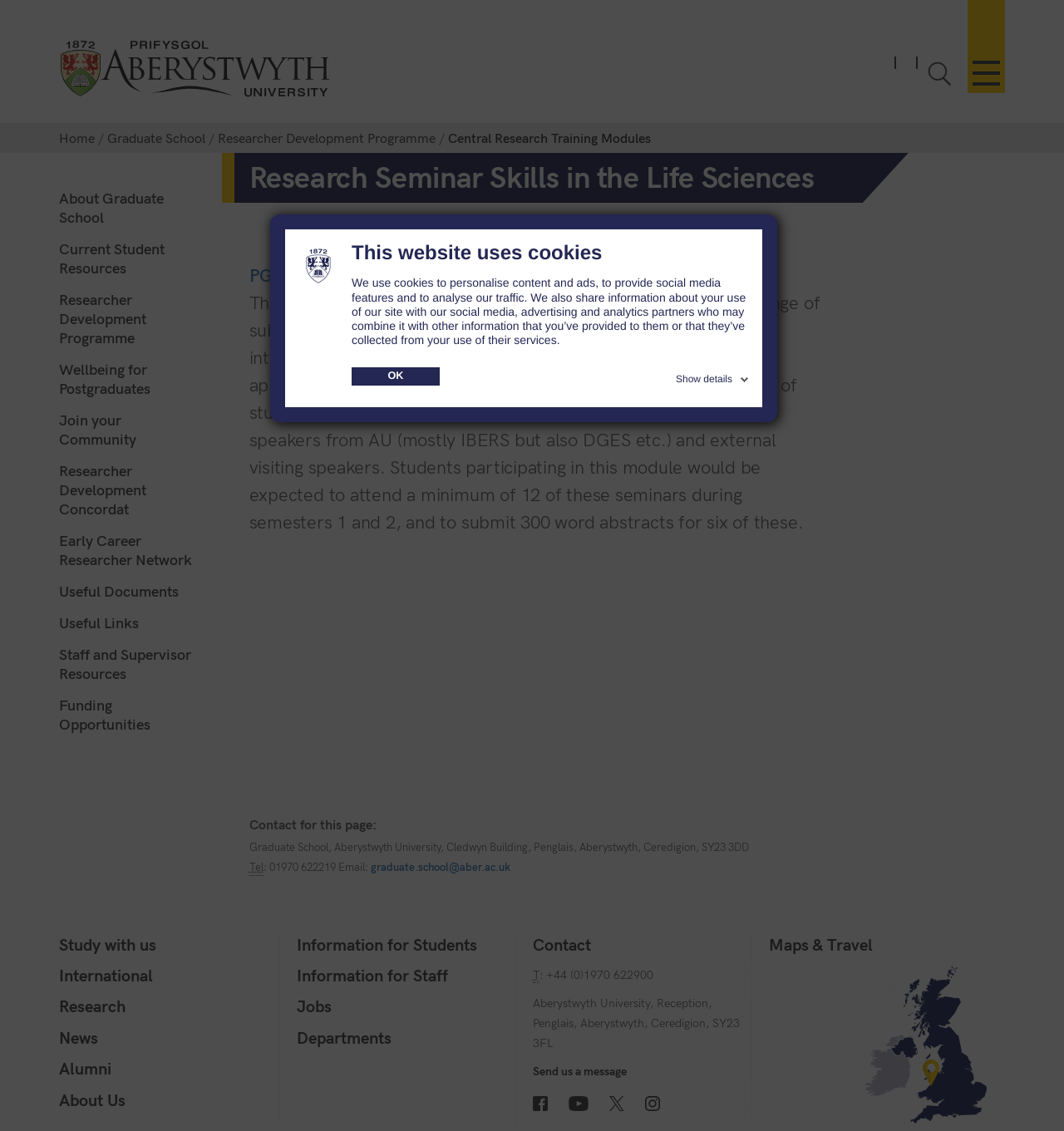Determine the bounding box coordinates of the element that should be clicked to execute the following command: "Click the 'OK' button to accept cookies".

[0.33, 0.325, 0.413, 0.341]